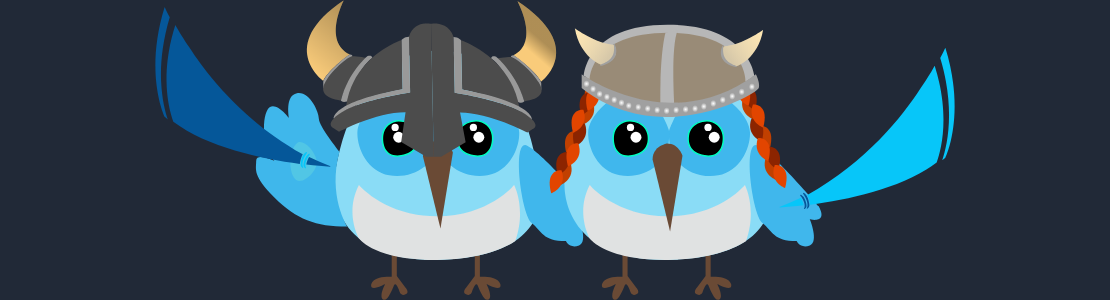How many horns are on the helmet of the bird on the left?
Make sure to answer the question with a detailed and comprehensive explanation.

The caption describes the helmet of the bird on the left as having prominent horns, implying that there is more than one horn, but the exact number is not specified.